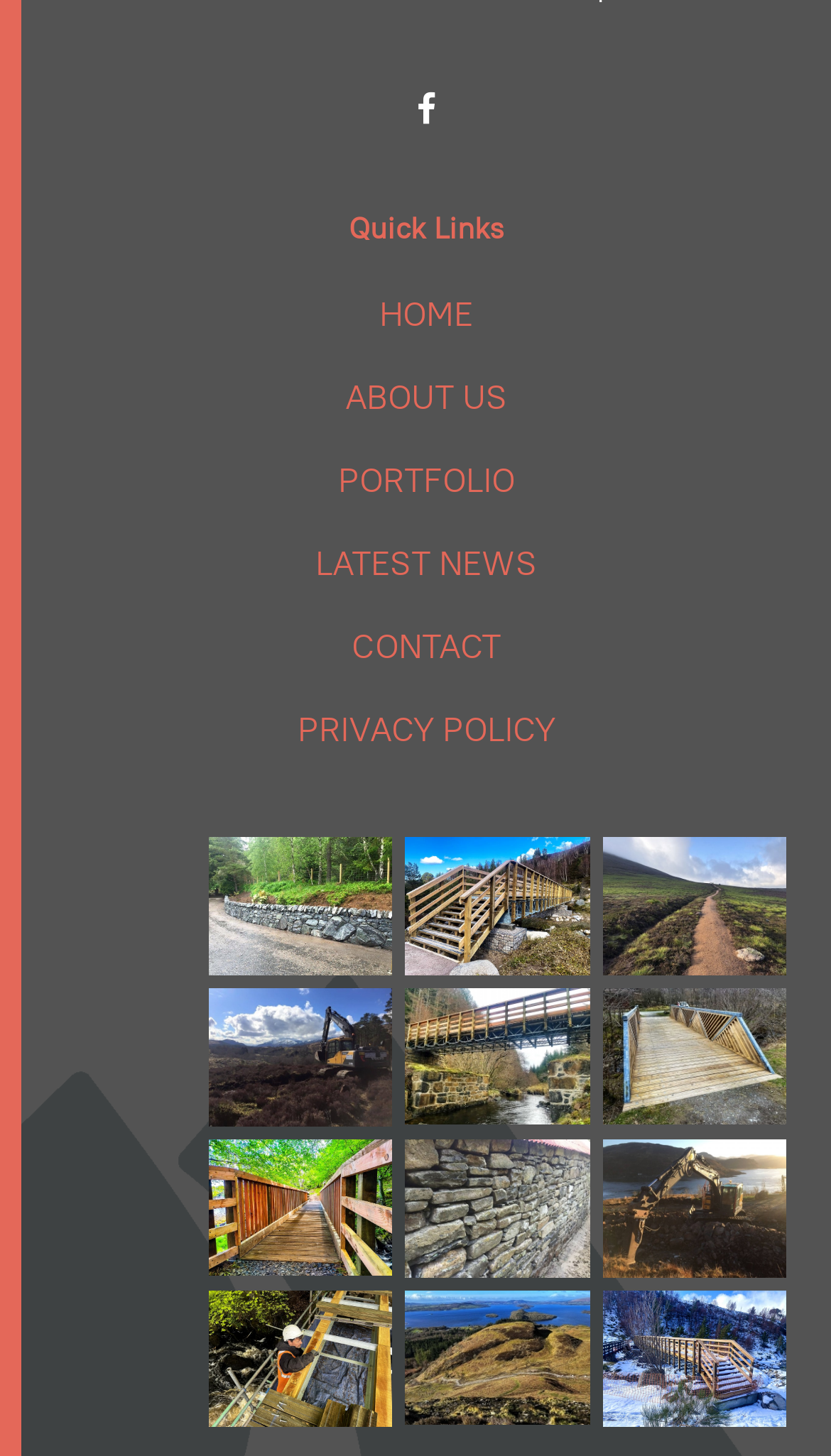Based on the image, give a detailed response to the question: What is the last link in the quick links section?

The last link in the quick links section is 'PRIVACY POLICY' because it is the last link element under the 'Quick Links' heading element, which has a bounding box coordinate of [0.358, 0.486, 0.668, 0.517].